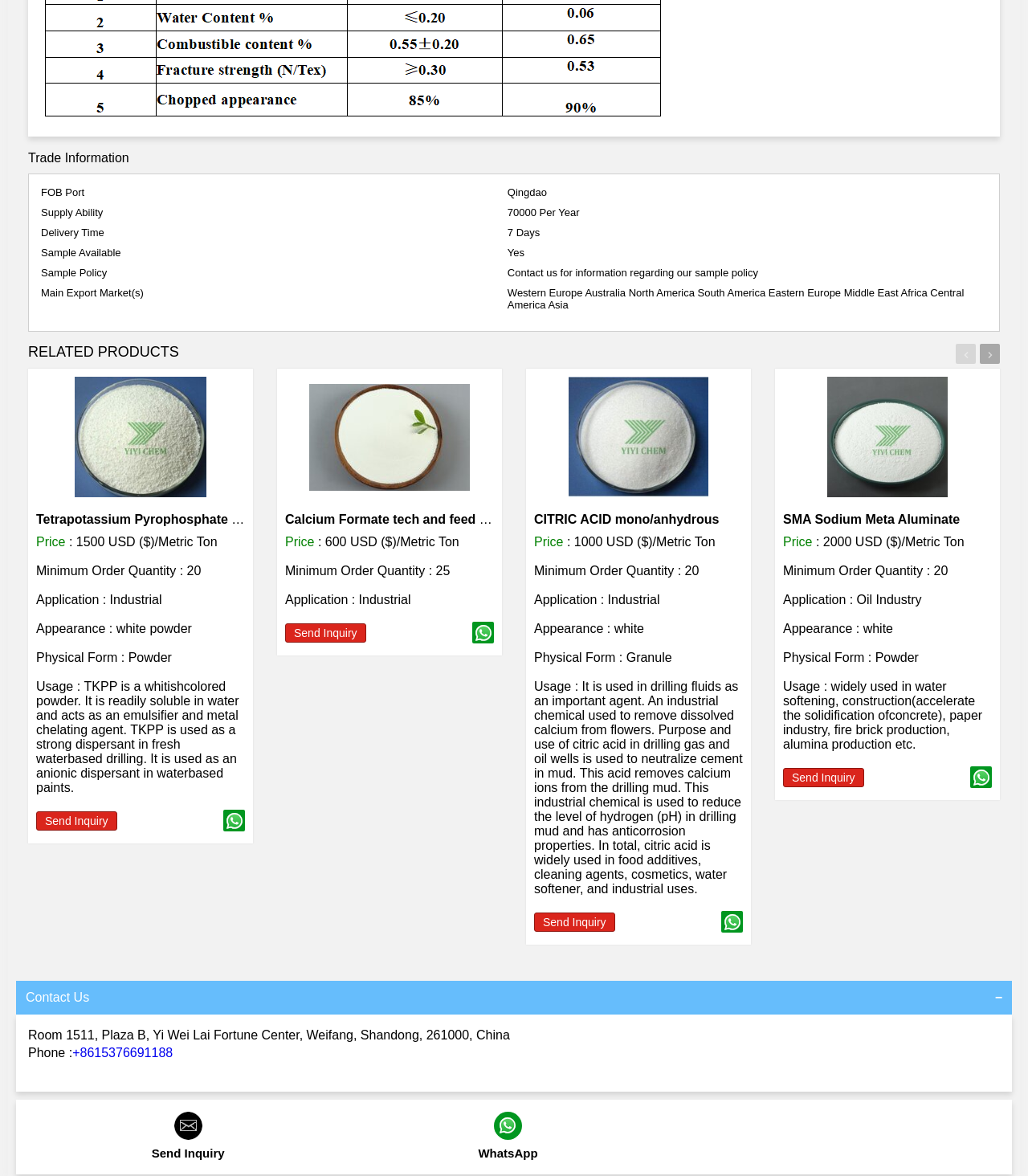What is the price of Tetrapotassium Pyrophosphate TKPP?
Based on the screenshot, provide your answer in one word or phrase.

1500 USD ($)/Metric Ton